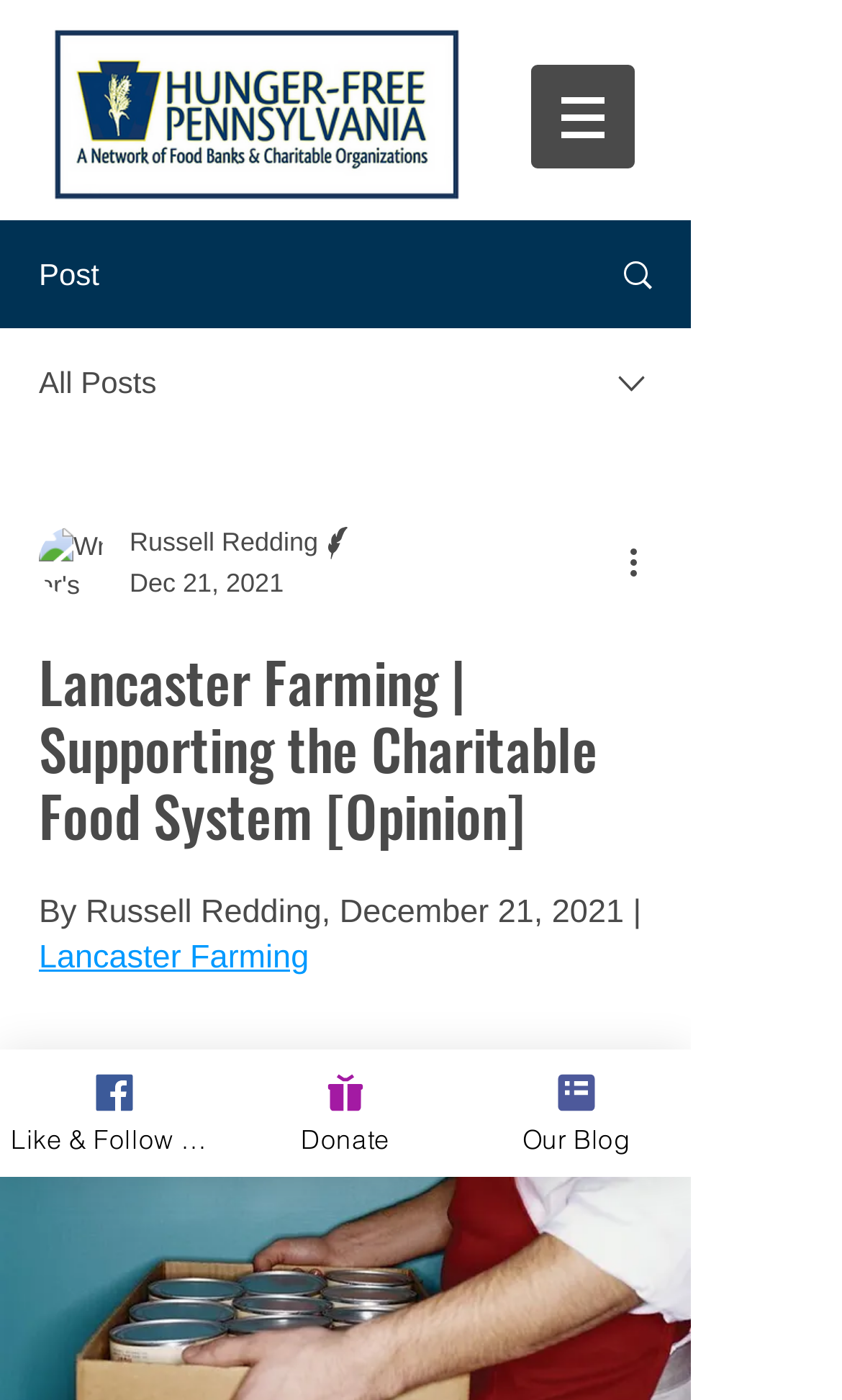Determine the bounding box for the described HTML element: "Like & Follow Us!". Ensure the coordinates are four float numbers between 0 and 1 in the format [left, top, right, bottom].

[0.0, 0.75, 0.274, 0.841]